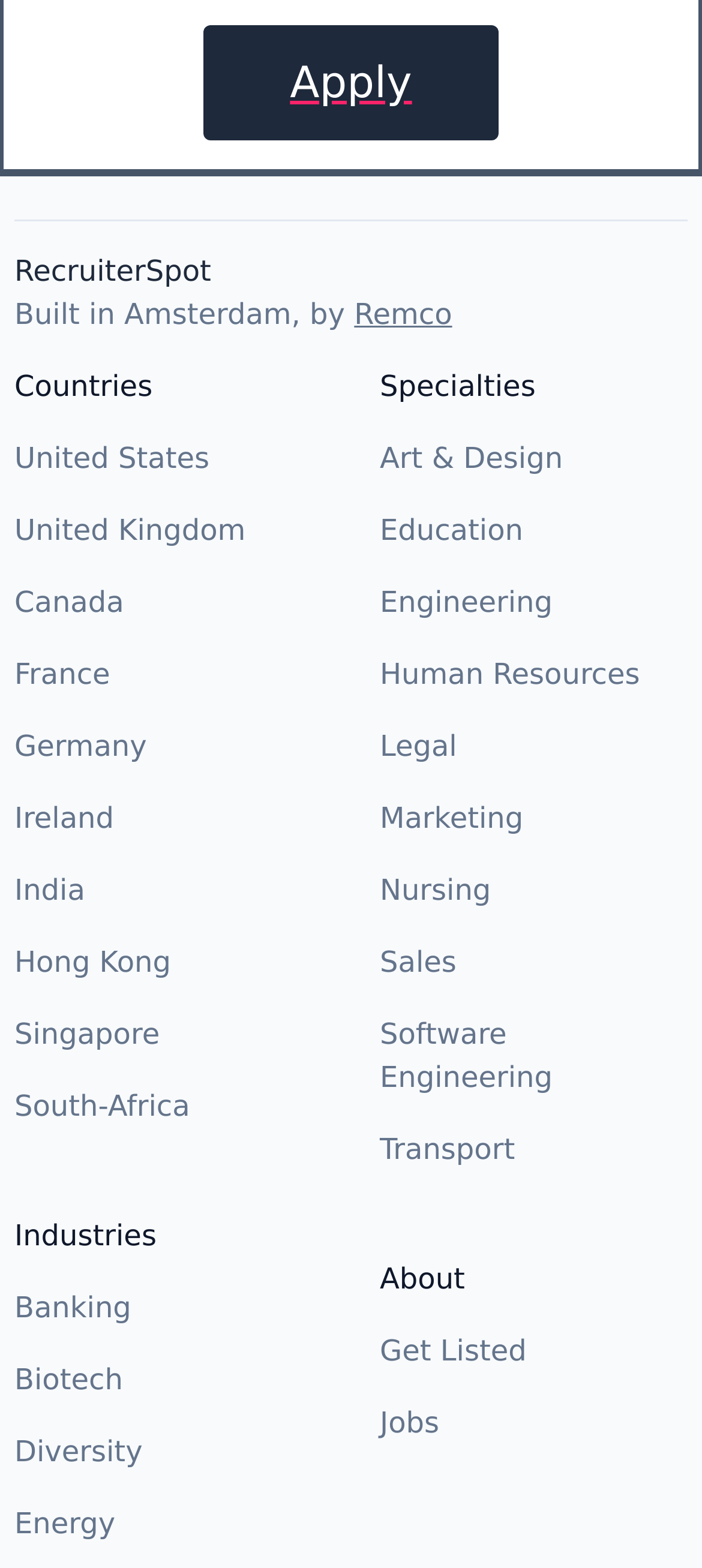Please identify the bounding box coordinates of the region to click in order to complete the task: "visit ABOUT ME page". The coordinates must be four float numbers between 0 and 1, specified as [left, top, right, bottom].

None